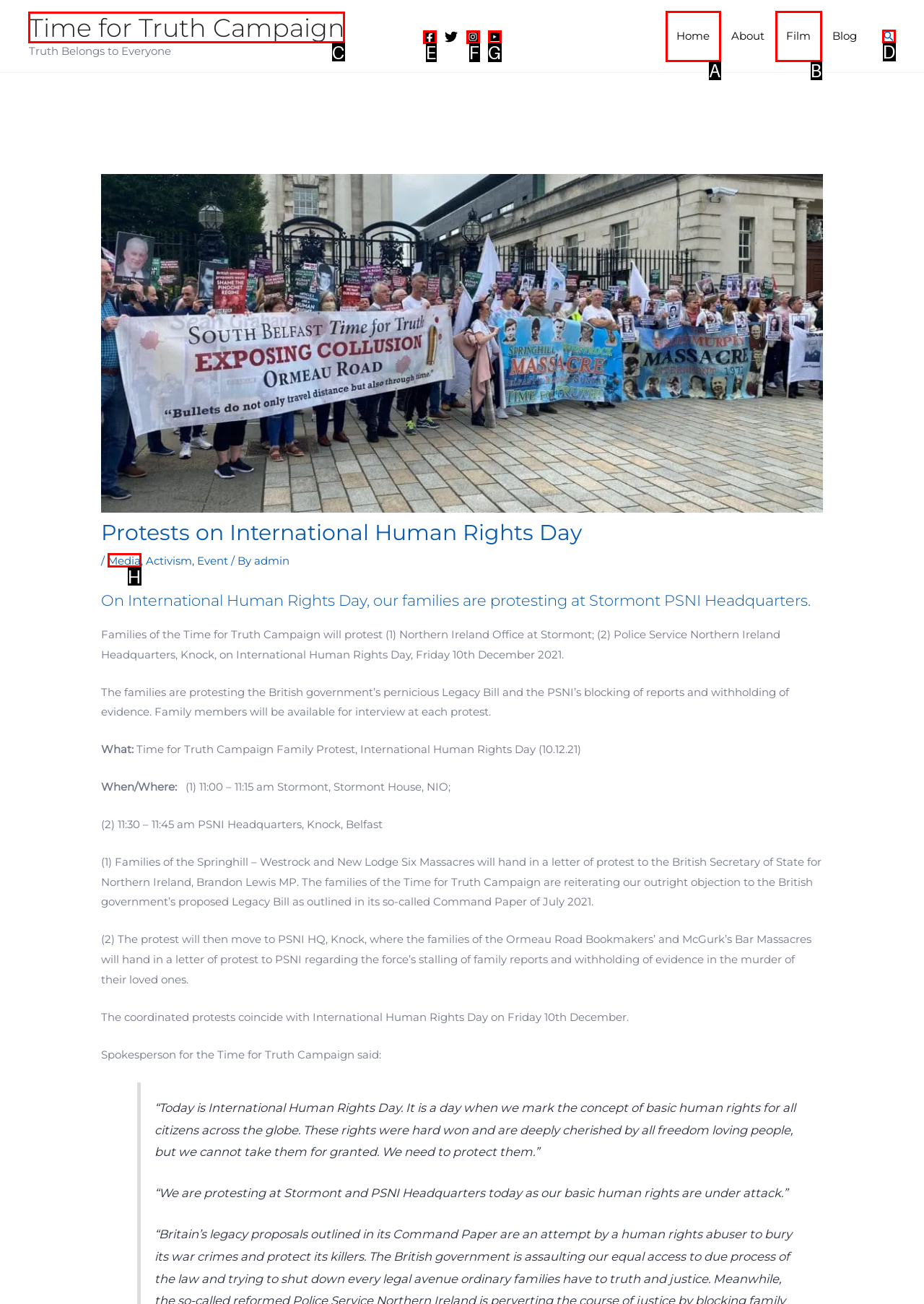Select the HTML element that needs to be clicked to carry out the task: Click on the Time for Truth Campaign link
Provide the letter of the correct option.

C